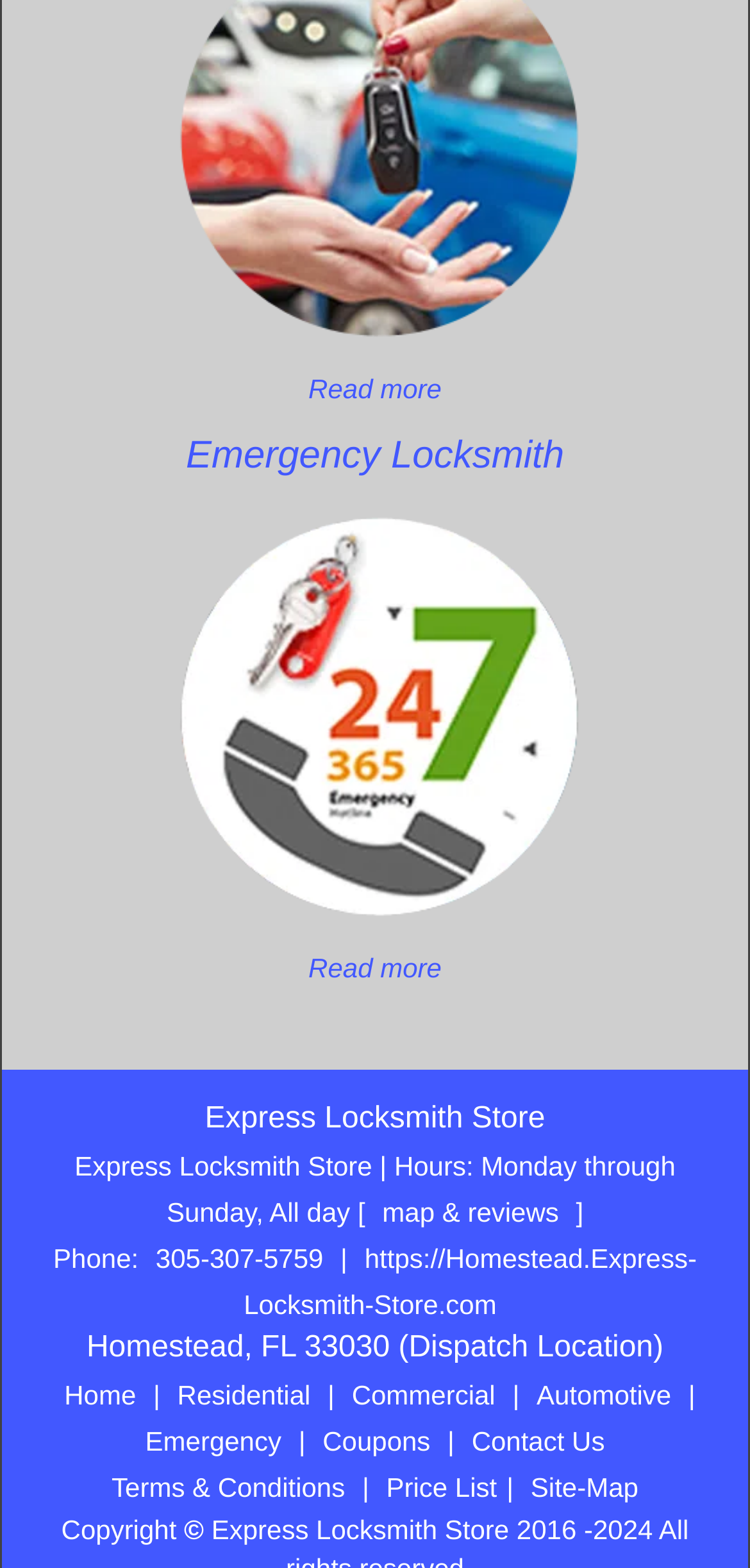What type of services does Express Locksmith Store offer?
From the details in the image, provide a complete and detailed answer to the question.

The types of services offered by Express Locksmith Store can be found on the webpage by looking at the links near the bottom of the page. The links 'Residential', 'Commercial', 'Automotive', and 'Emergency' suggest that the store offers these types of services.